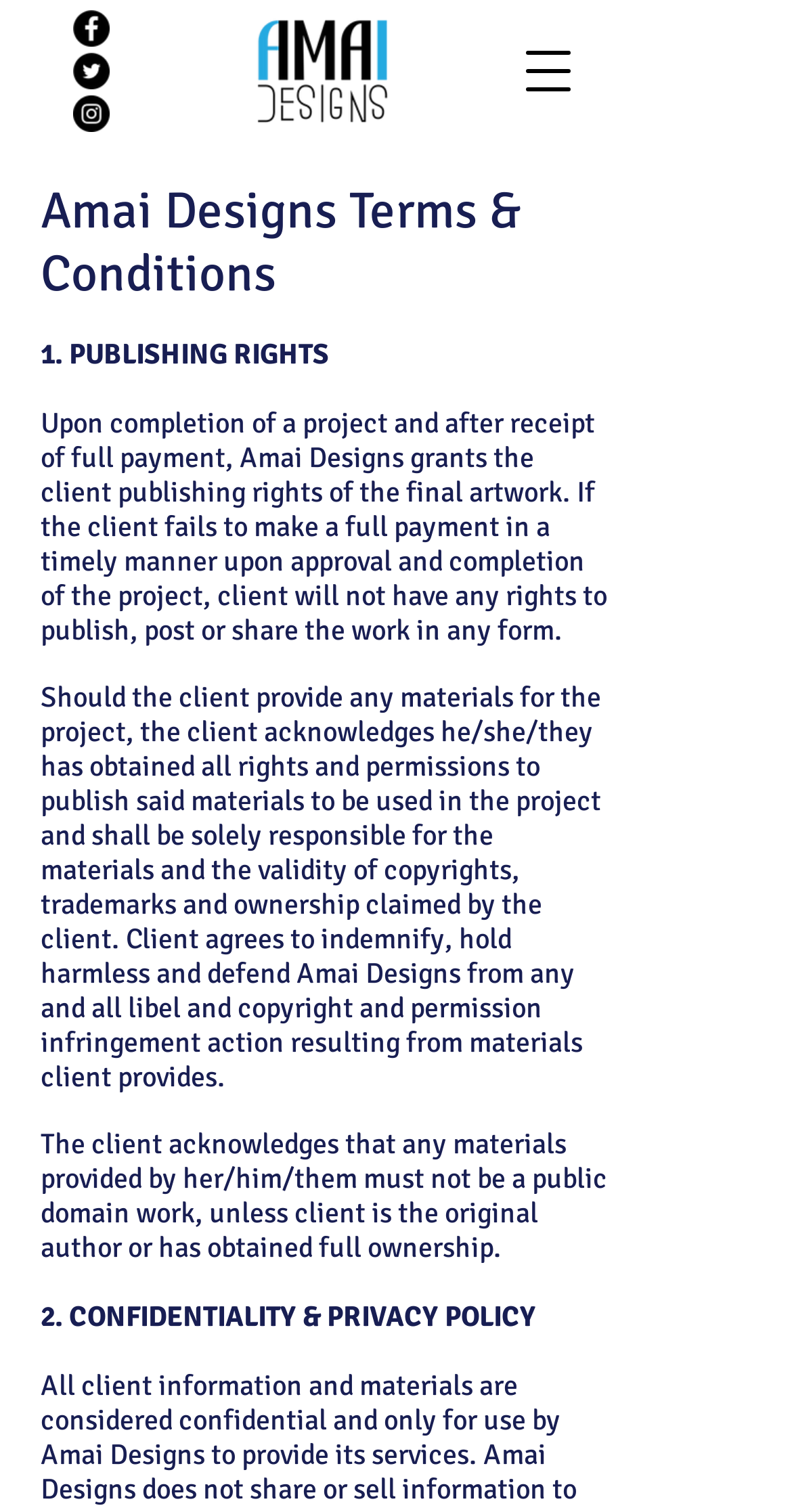How many social media links are available?
Please look at the screenshot and answer in one word or a short phrase.

3